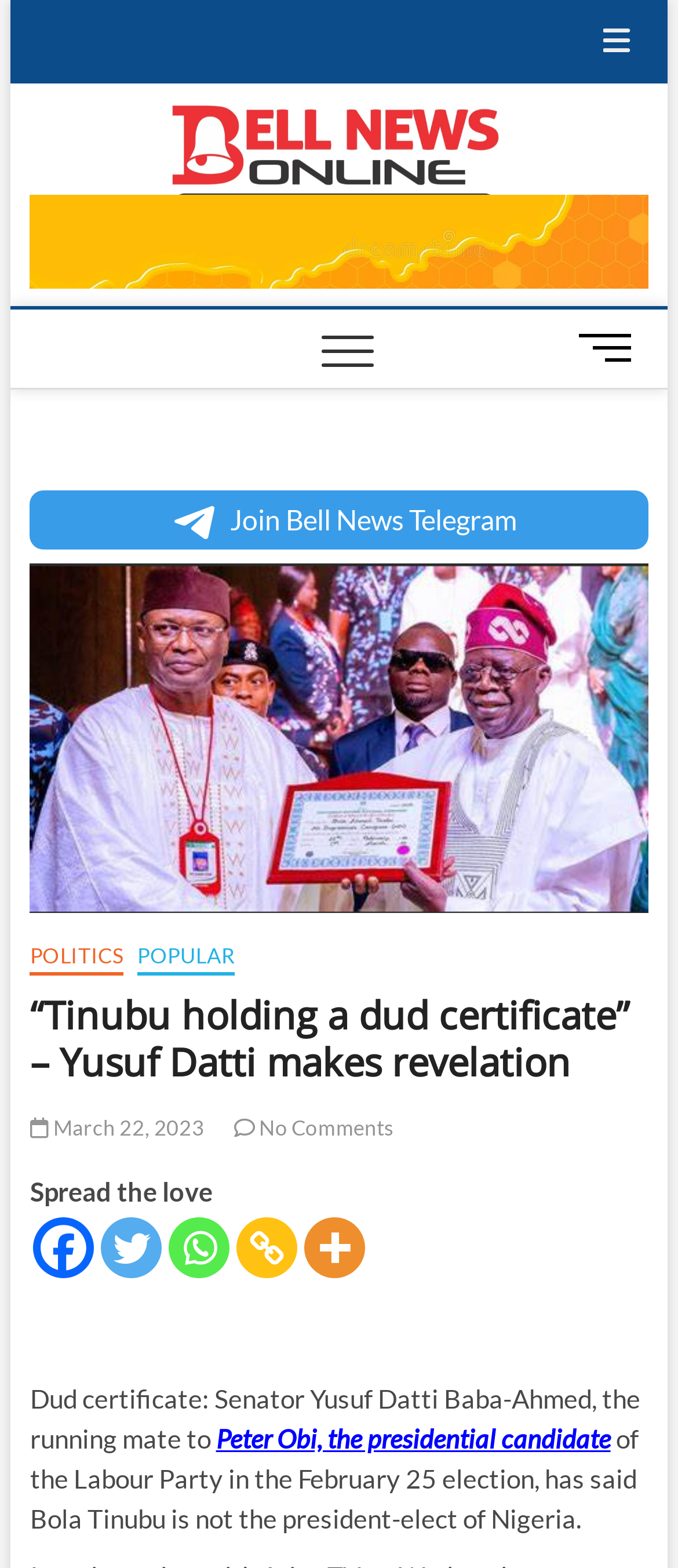Identify the bounding box coordinates of the clickable region required to complete the instruction: "Read the article about Peter Obi". The coordinates should be given as four float numbers within the range of 0 and 1, i.e., [left, top, right, bottom].

[0.318, 0.907, 0.9, 0.927]